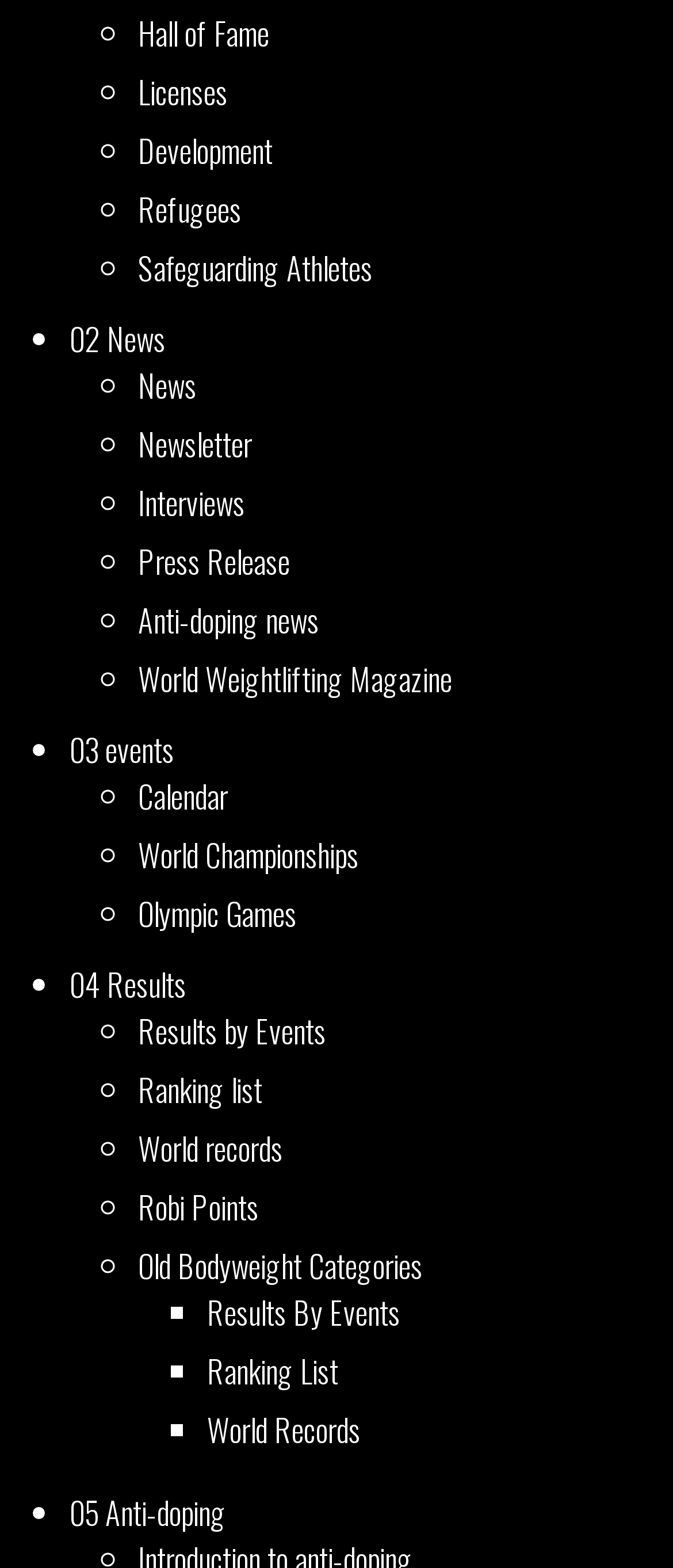Please identify the bounding box coordinates of the area that needs to be clicked to follow this instruction: "Learn about Anti-doping news".

[0.205, 0.381, 0.474, 0.41]